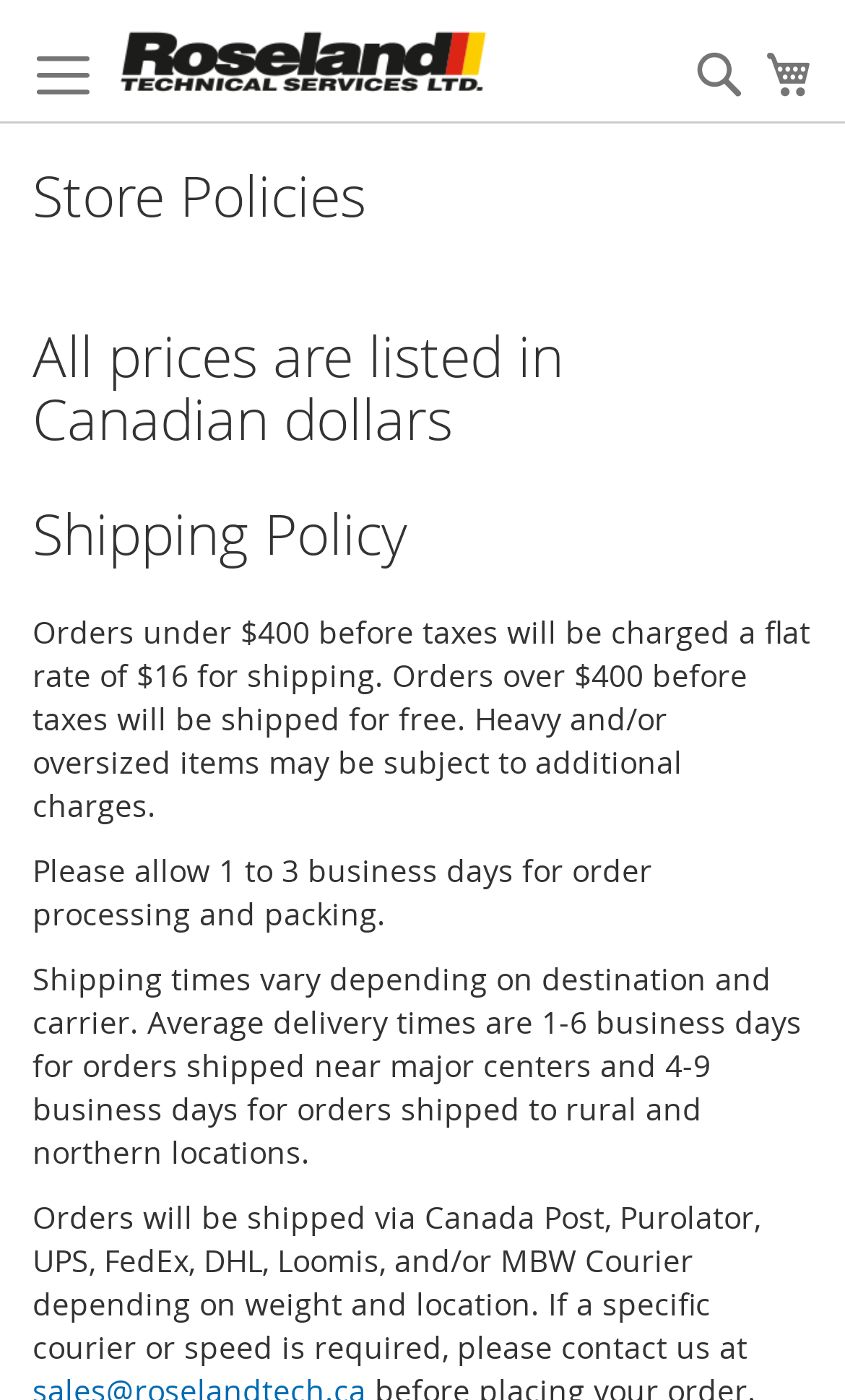Articulate a detailed summary of the webpage's content and design.

The webpage appears to be a store policy page for an automotive diagnostic software and parts supplier. At the top left corner, there is a store logo, which is an image with the text "Roseland Technical Services Limited". 

To the top right, there is a link to "My Cart" with an icon. Below the logo, there is a heading that reads "Store Policies". 

The main content of the page is divided into sections, with headings that describe the different policies. The first section is about pricing, stating that all prices are listed in Canadian dollars. 

Below that, there is a section on shipping policy, which outlines the shipping rates and estimated delivery times. The shipping rates are based on the order total, with orders under $400 incurring a flat rate of $16, and orders over $400 being shipped for free. There are additional notes about order processing times, shipping times, and the carriers used.